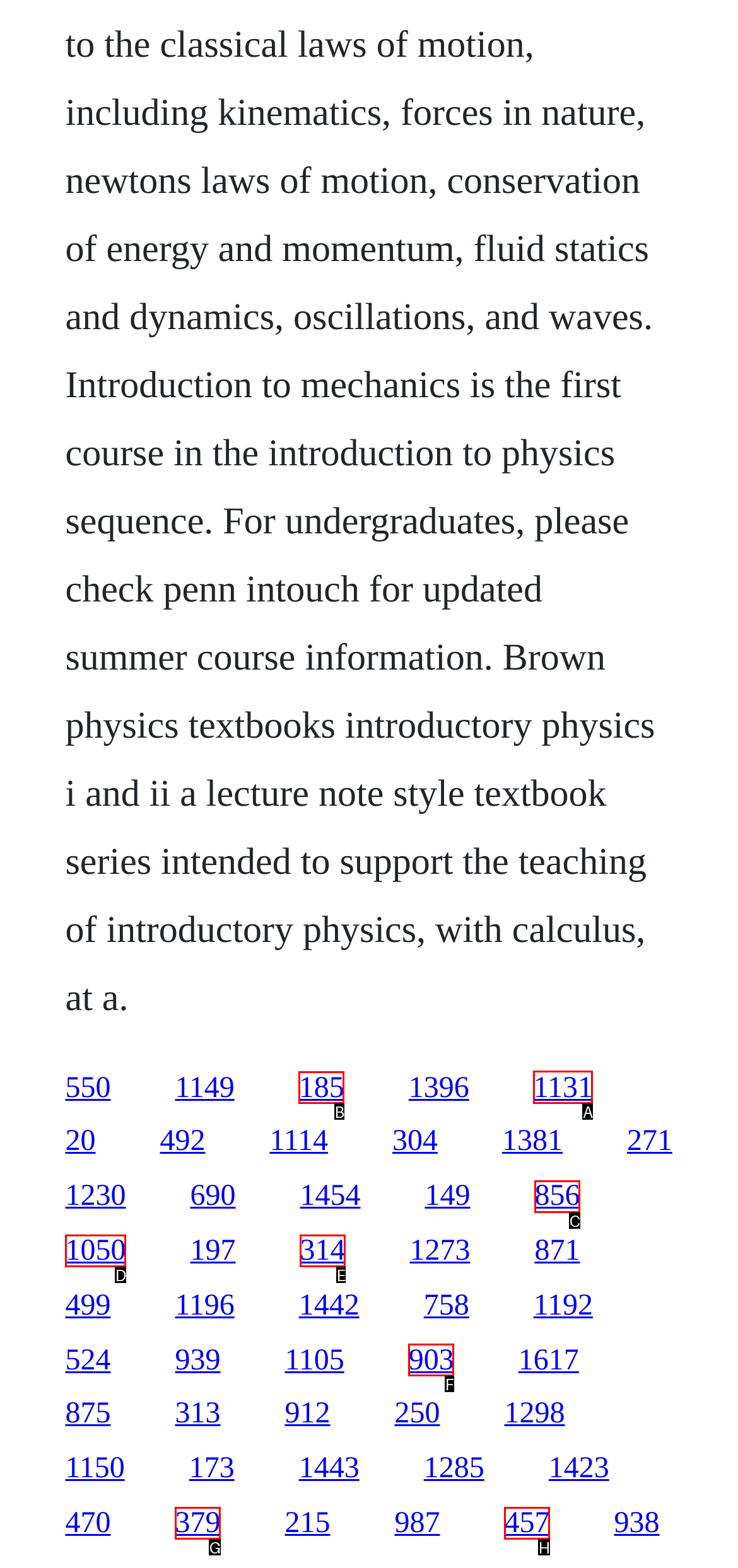Which HTML element should be clicked to complete the task: explore the fifth link? Answer with the letter of the corresponding option.

A